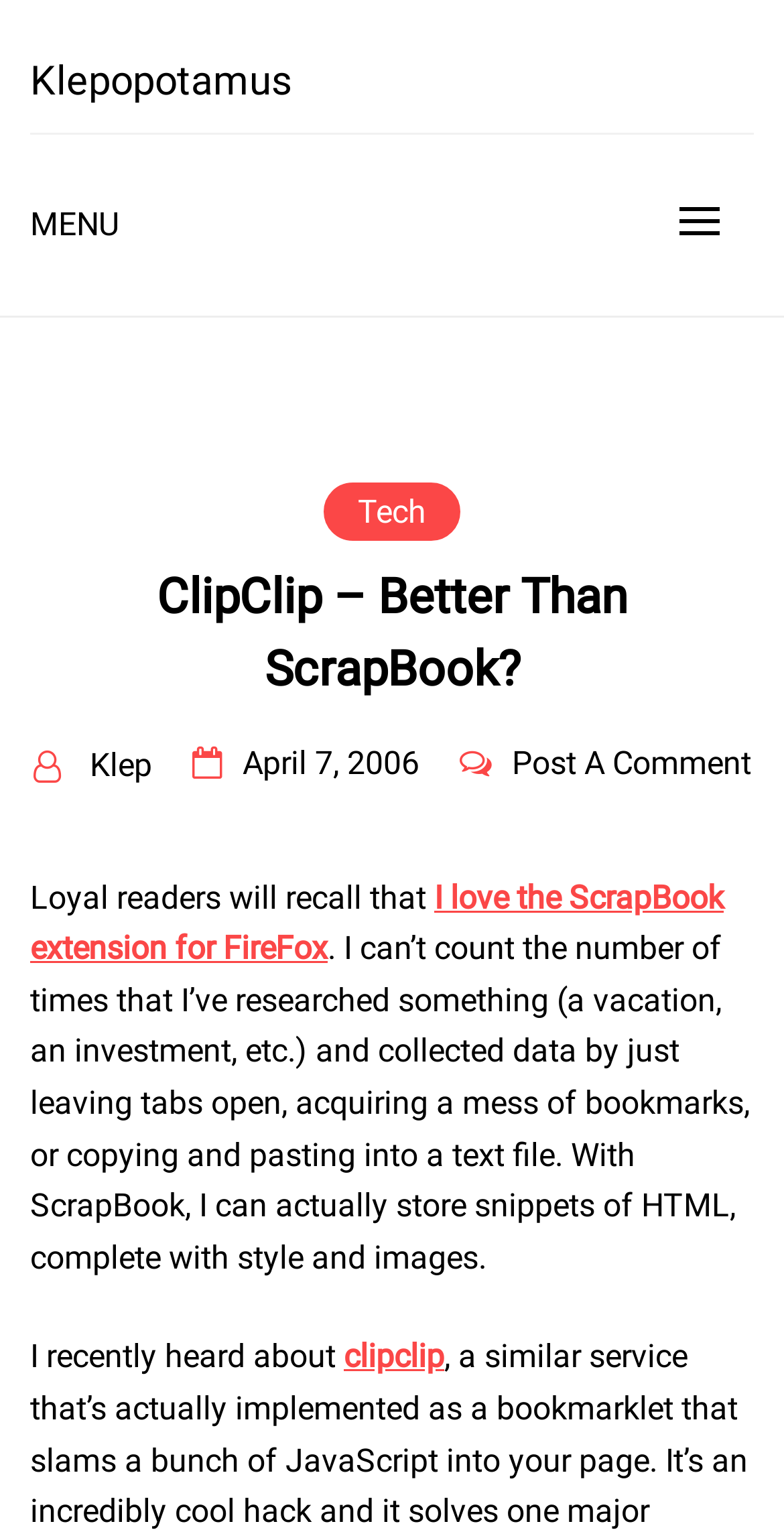Find the bounding box of the UI element described as: "alt="Fox Rothschild LLP logo"". The bounding box coordinates should be given as four float values between 0 and 1, i.e., [left, top, right, bottom].

None